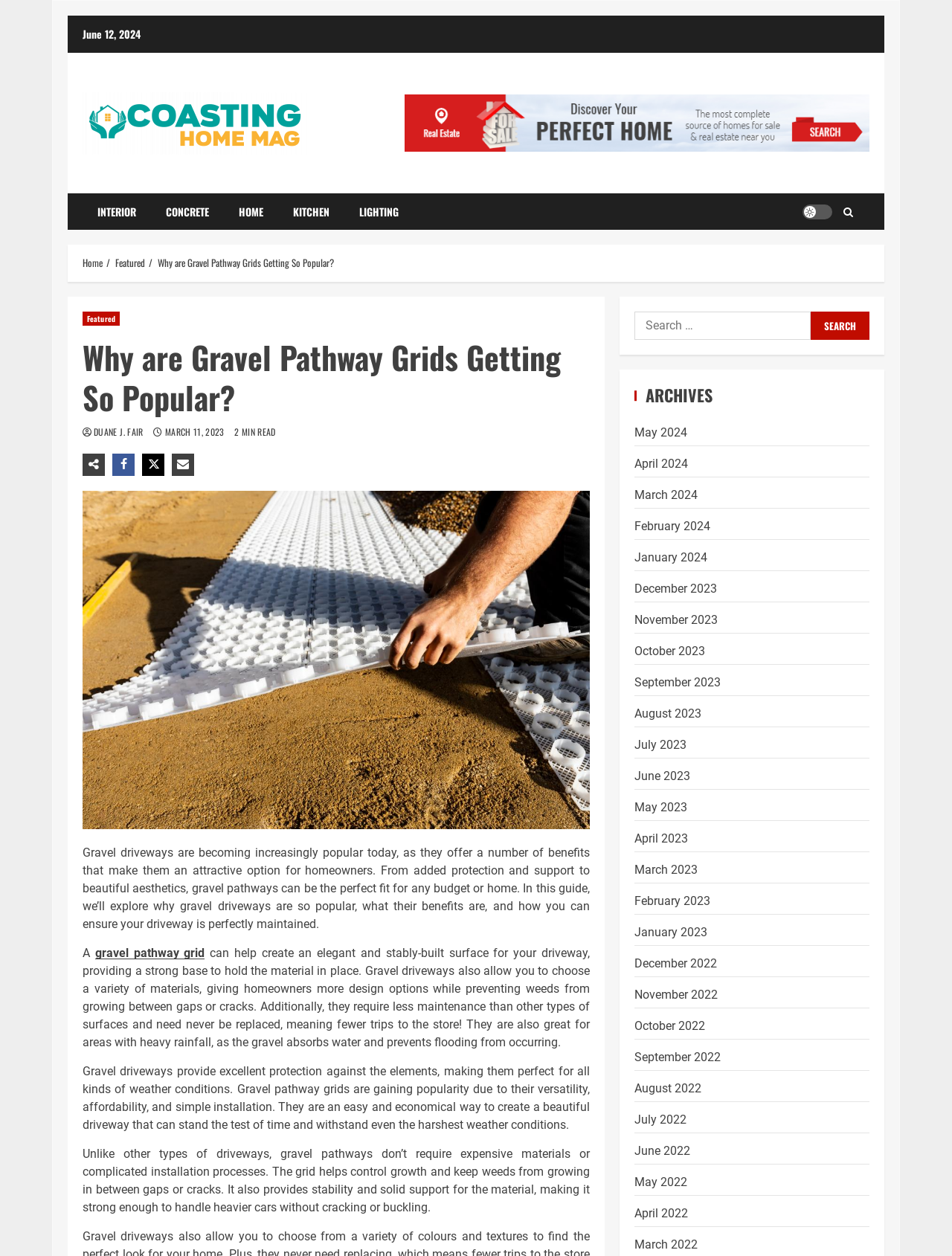Answer the question briefly using a single word or phrase: 
What is the benefit of gravel driveways in areas with heavy rainfall?

They absorb water and prevent flooding